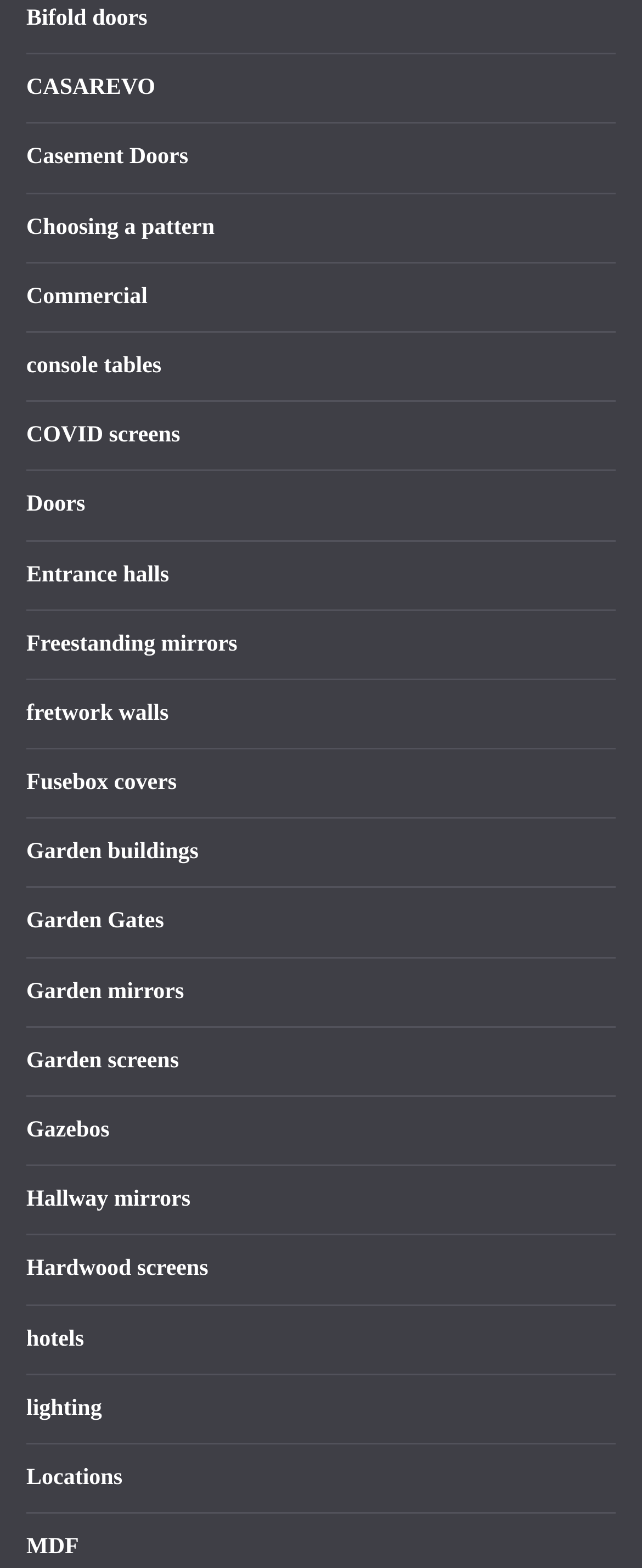What type of material is mentioned in the link 'MDF'?
Based on the screenshot, give a detailed explanation to answer the question.

The link 'MDF' likely refers to Medium-density fibreboard, a type of engineered wood made from wood fibres.